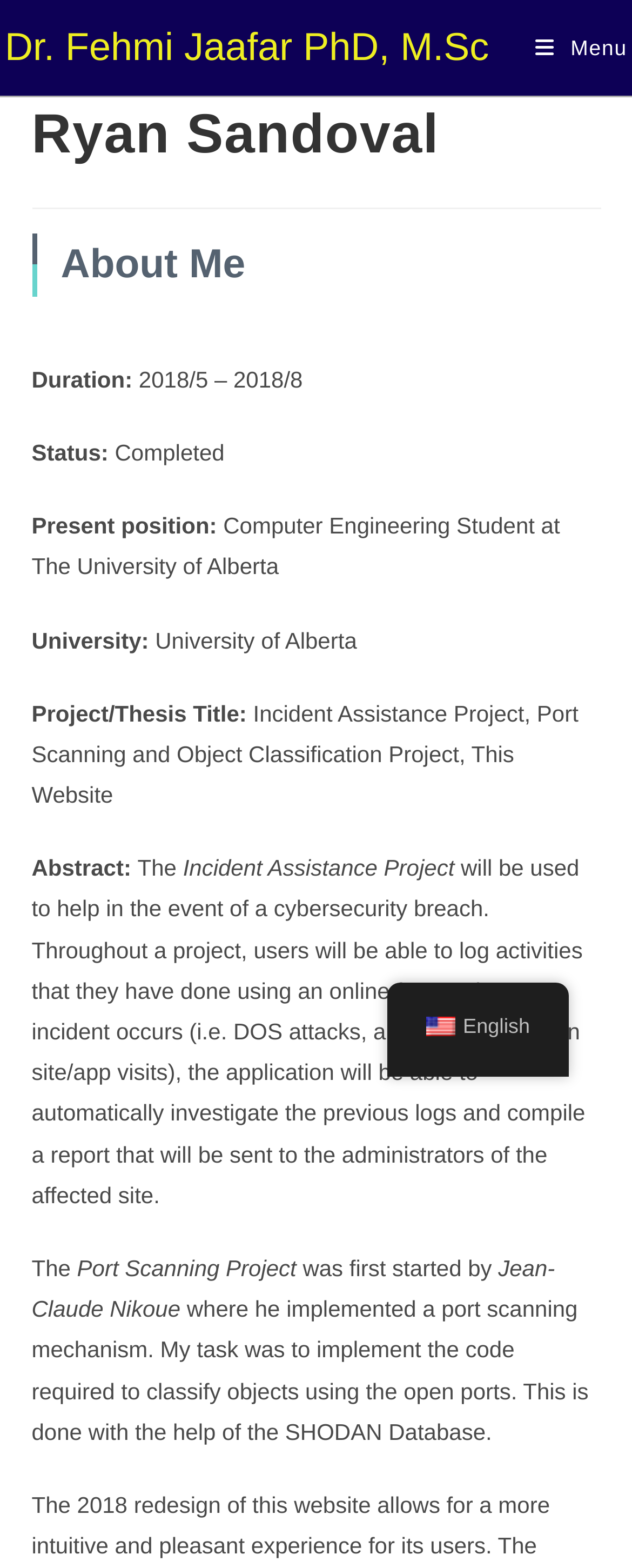For the following element description, predict the bounding box coordinates in the format (top-left x, top-left y, bottom-right x, bottom-right y). All values should be floating point numbers between 0 and 1. Description: English French English

[0.612, 0.627, 0.9, 0.687]